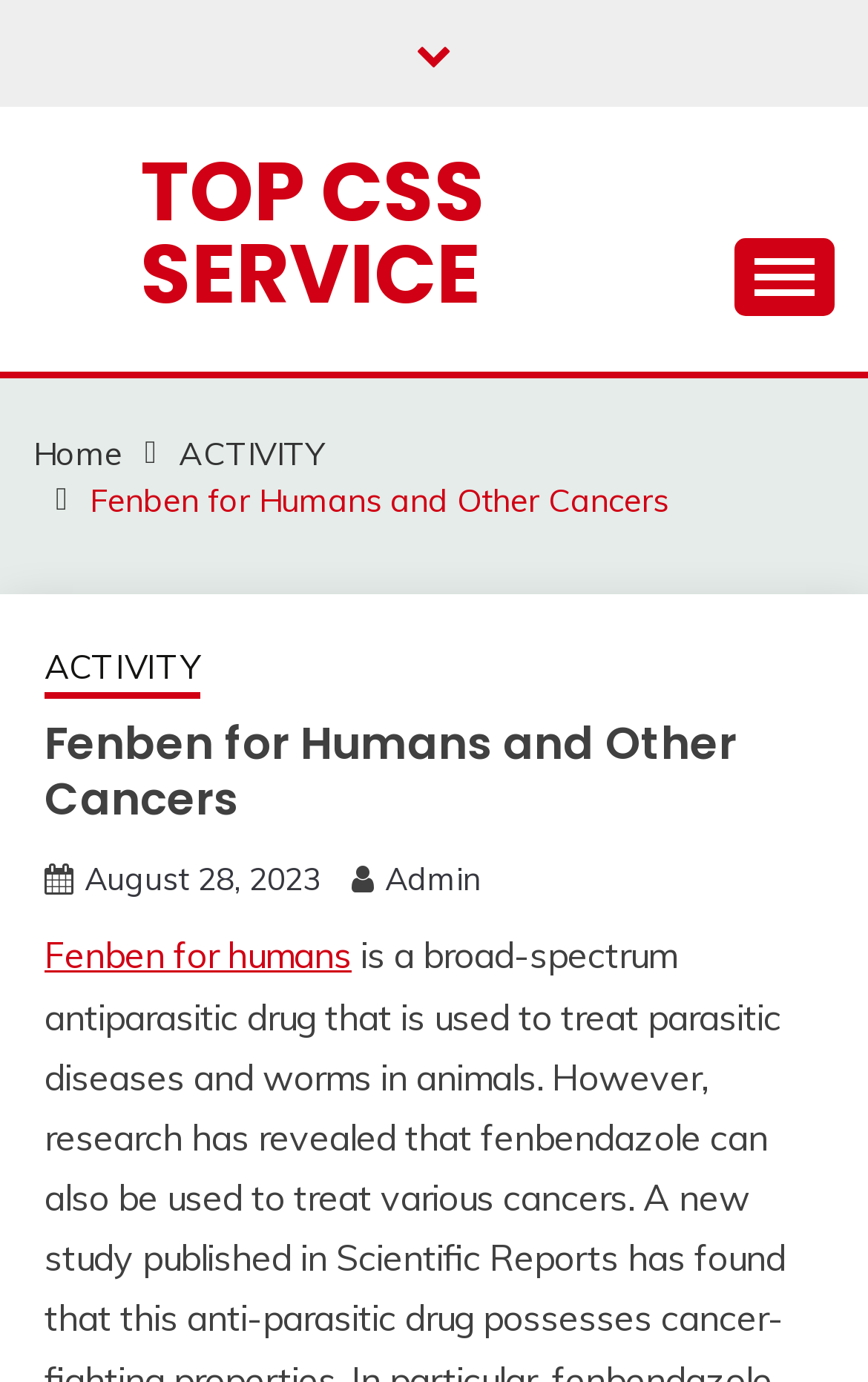Show me the bounding box coordinates of the clickable region to achieve the task as per the instruction: "click on the primary menu button".

[0.846, 0.172, 0.962, 0.228]